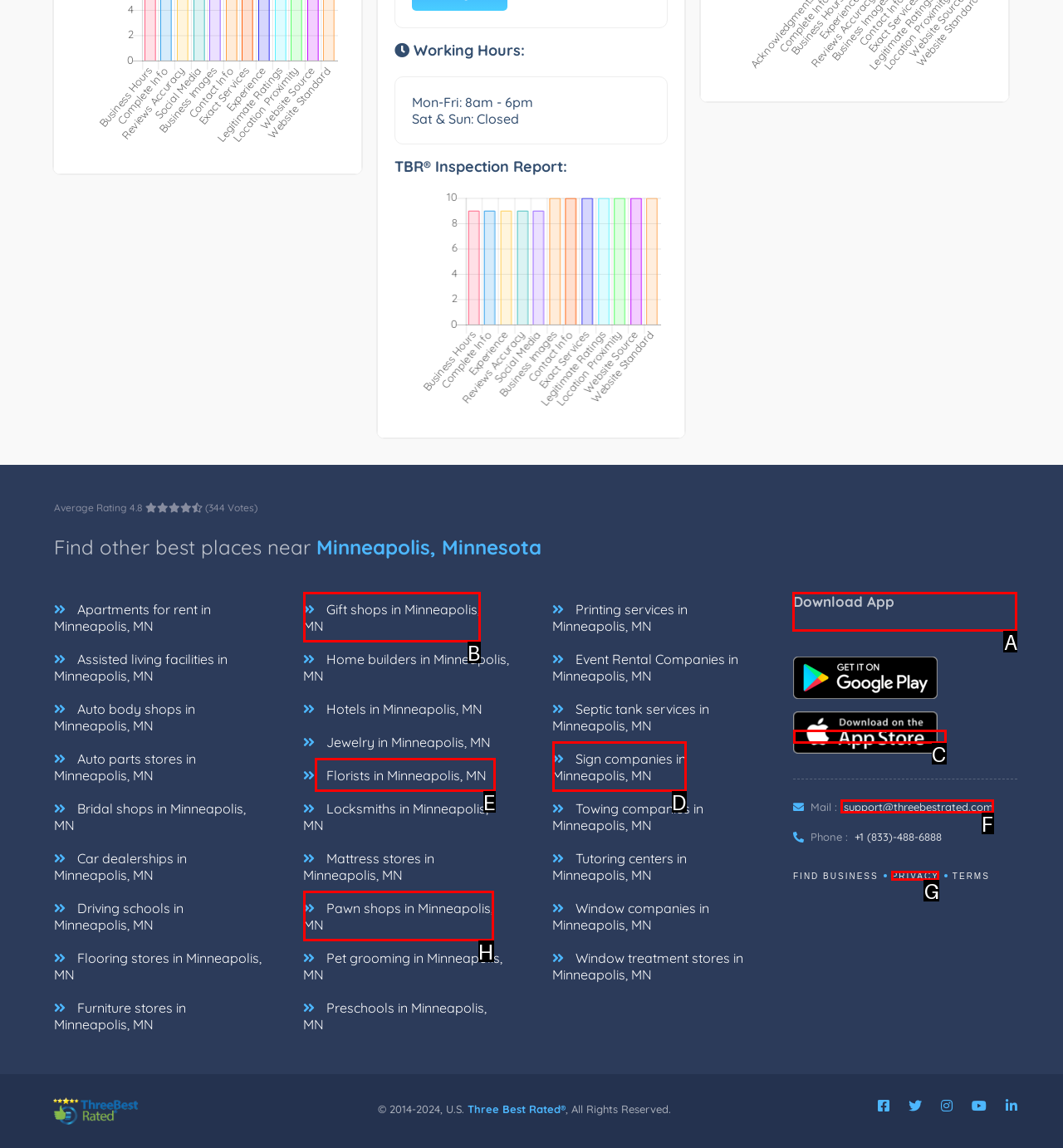Choose the letter that corresponds to the correct button to accomplish the task: Download the app
Reply with the letter of the correct selection only.

A